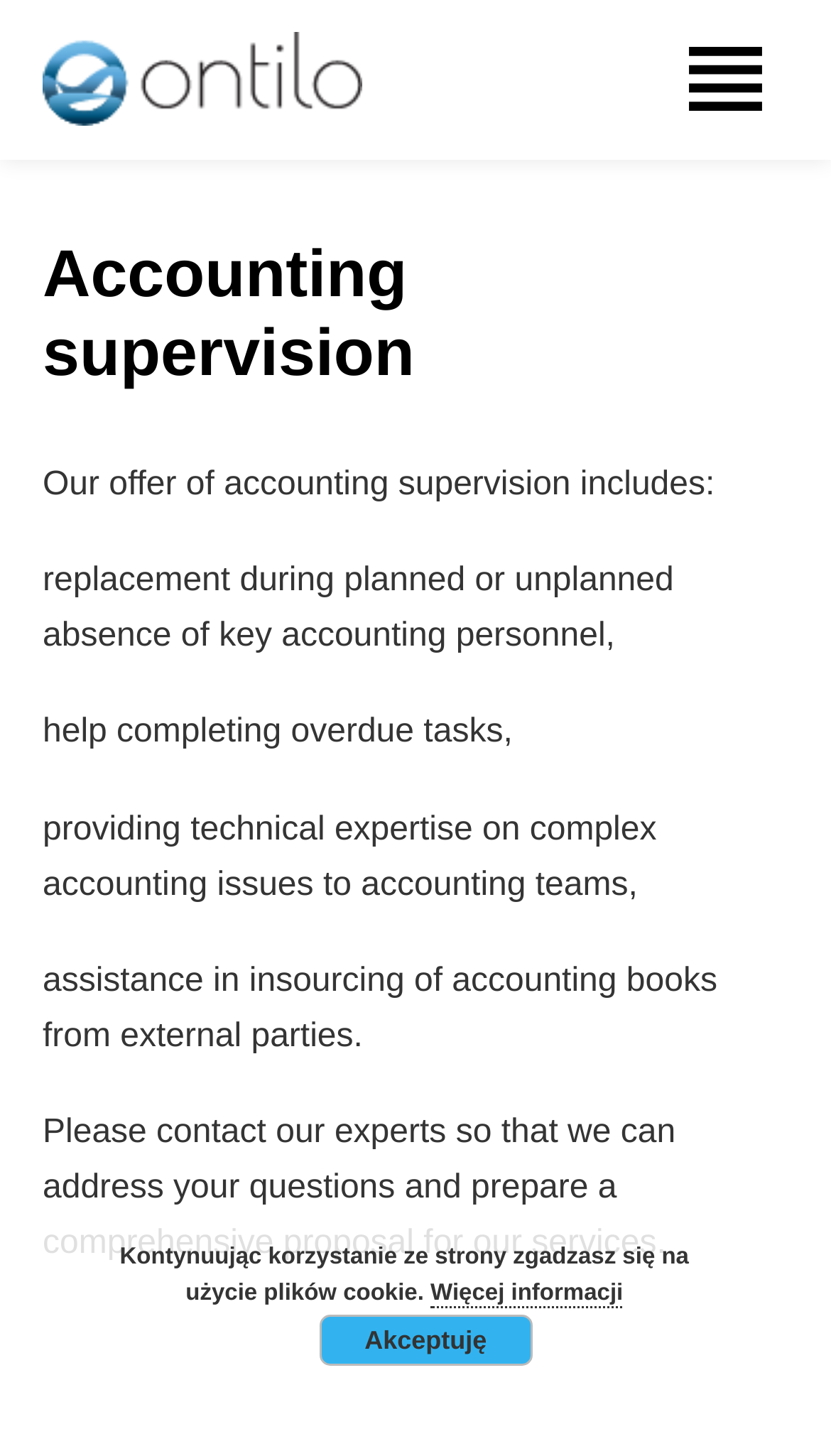Predict the bounding box coordinates of the UI element that matches this description: "Więcej informacji". The coordinates should be in the format [left, top, right, bottom] with each value between 0 and 1.

[0.518, 0.88, 0.75, 0.899]